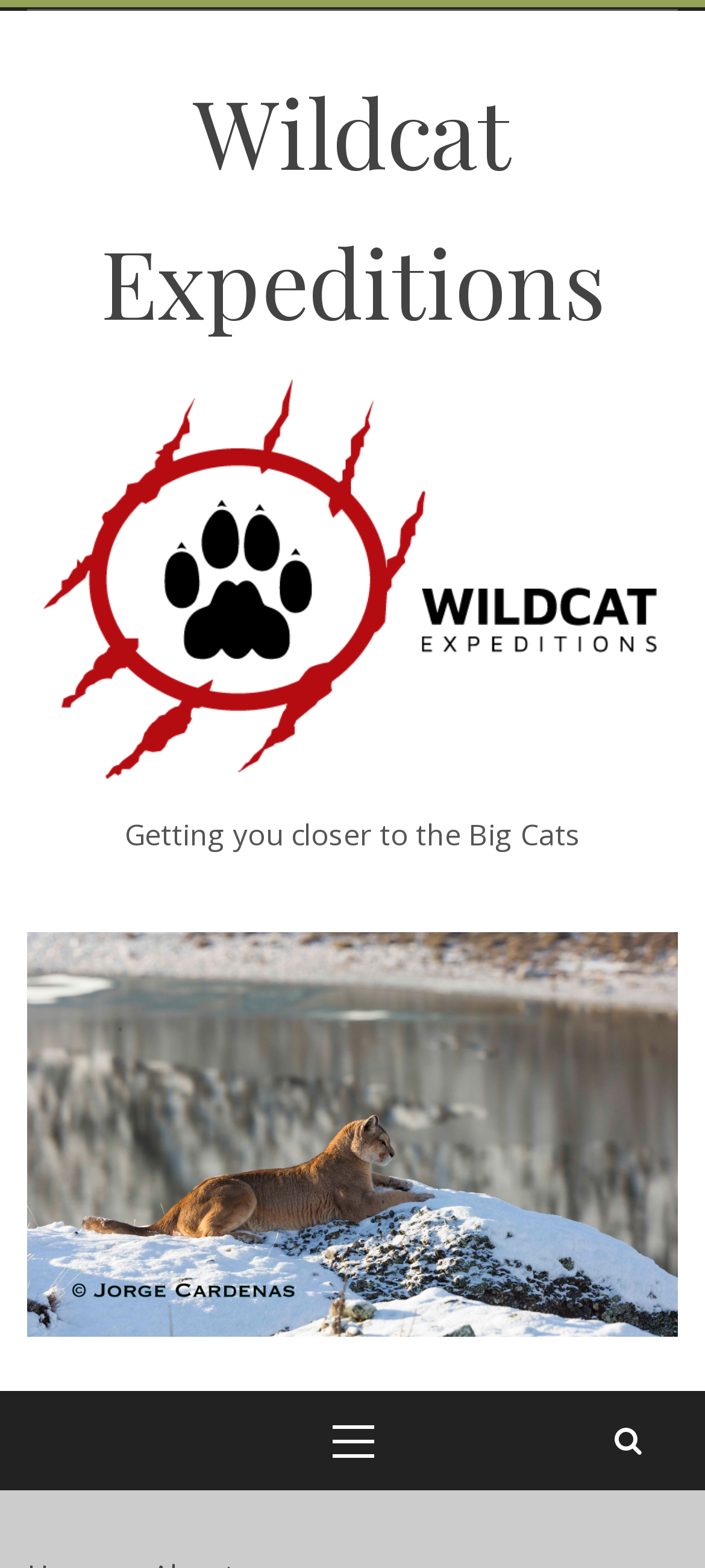How many images are on the webpage?
Refer to the image and give a detailed answer to the query.

There are two images on the webpage, one is the logo of Wildcat Expeditions and the other is an image below the link with no OCR text.